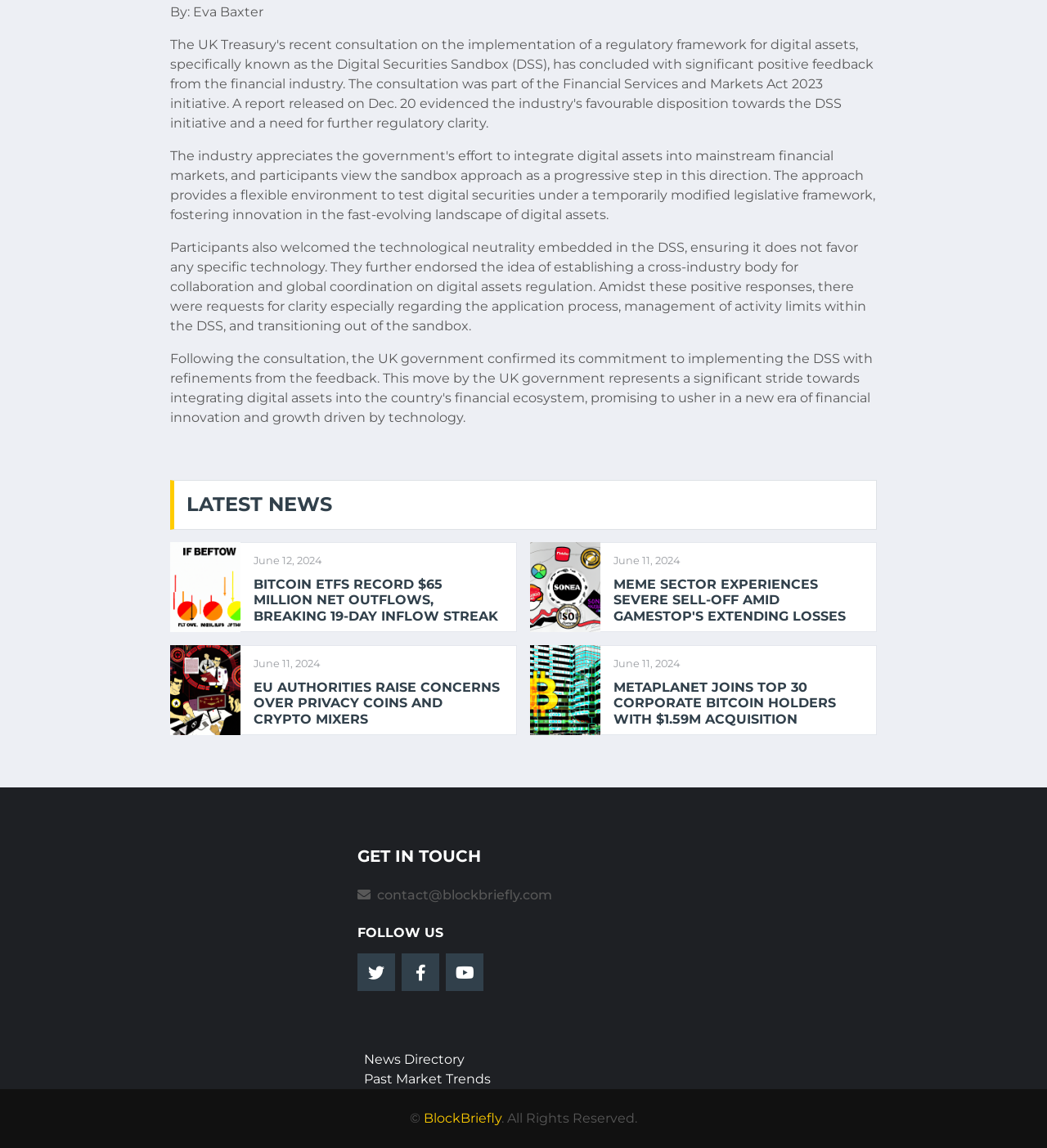How many news articles are listed?
Give a detailed and exhaustive answer to the question.

There are four news articles listed on the webpage, each with a title, image, and date. They are 'Bitcoin ETFs Record $65 Million Net Outflows, Breaking 19-Day Inflow Streak', 'Meme Sector Experiences Severe Sell-off Amid GameStop's Extending Losses', 'EU Authorities Raise Concerns Over Privacy Coins and Crypto Mixers', and 'Metaplanet Joins Top 30 Corporate Bitcoin Holders With $1.59M Acquisition'.